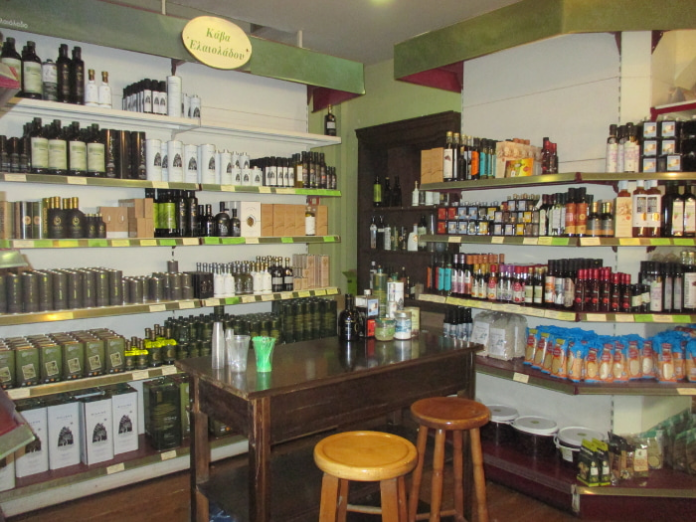What is the purpose of the wooden table?
Answer the question with a single word or phrase derived from the image.

Tasting experience